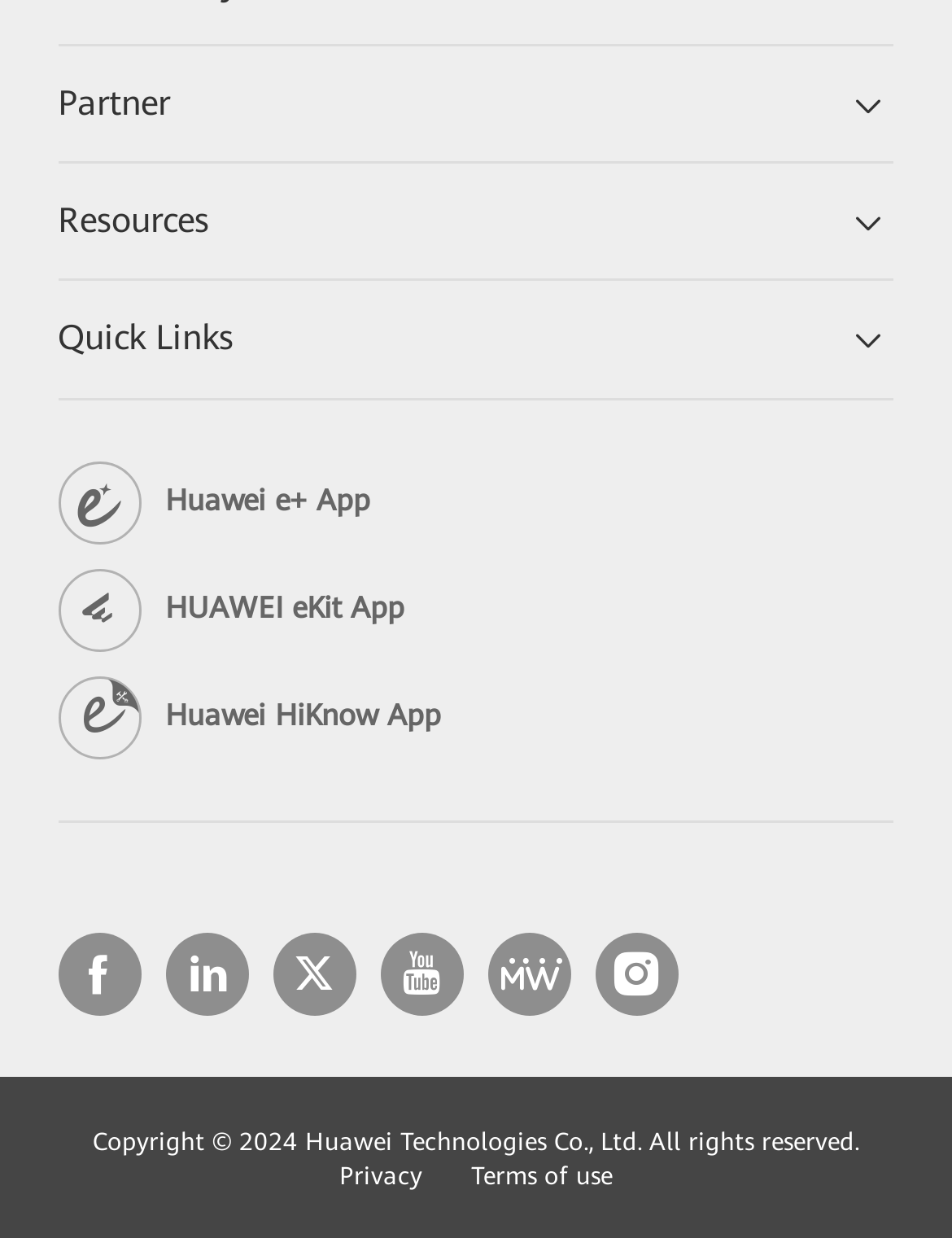How many static text elements are there at the top of the webpage?
From the details in the image, provide a complete and detailed answer to the question.

I observed the top section of the webpage and found three static text elements: 'Partner', 'Resources', and 'Quick Links'.